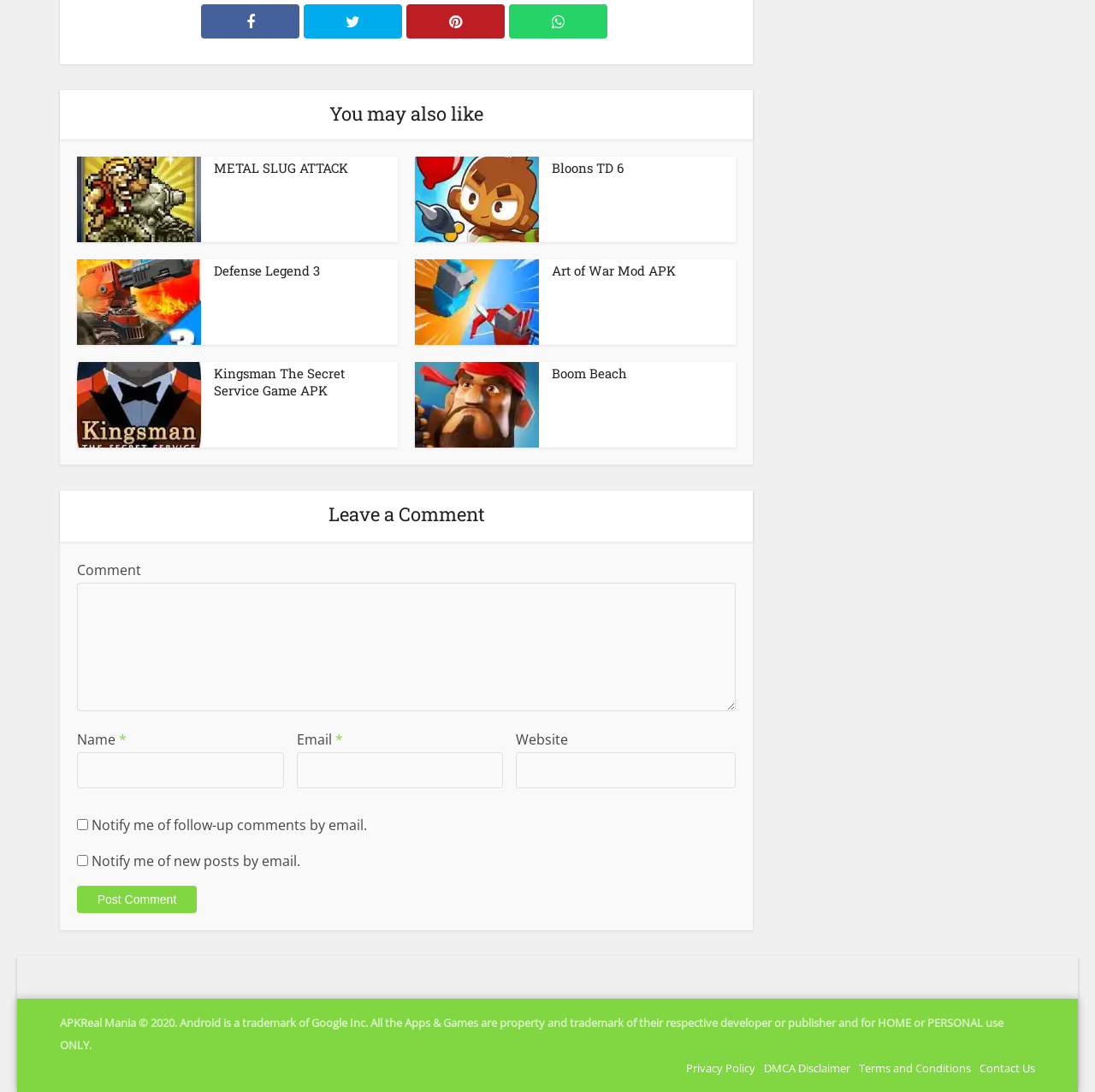Using the information in the image, give a detailed answer to the following question: What is the purpose of the 'Leave a Comment' section?

The 'Leave a Comment' section is located at the bottom of the webpage, and it contains several form fields, including a comment box, name, email, and website fields, as well as checkboxes for notification preferences. The presence of these fields suggests that the purpose of this section is to allow users to leave a comment on the webpage.